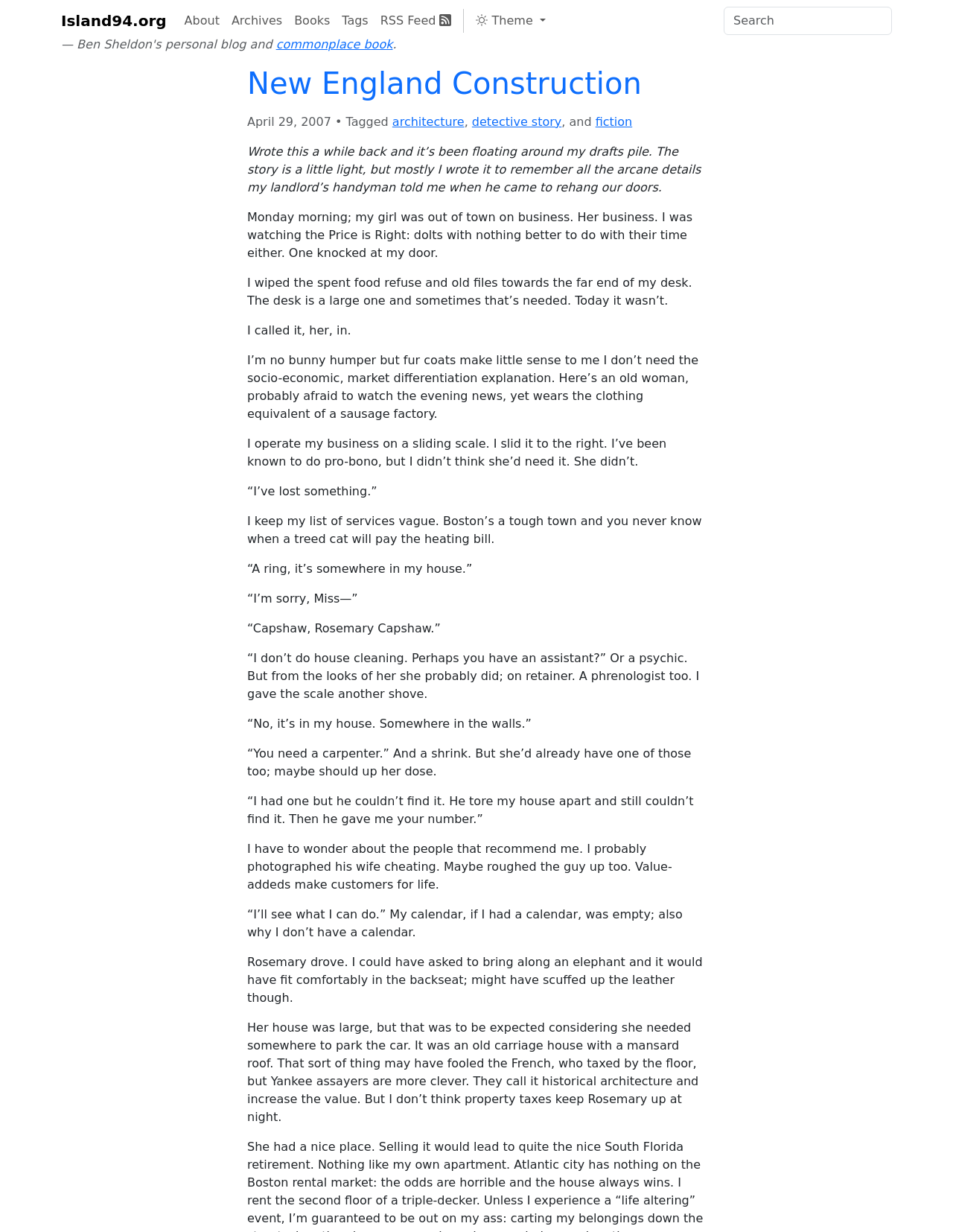What is the style of the story?
Kindly give a detailed and elaborate answer to the question.

The style of the story can be determined by the text, which has elements of a detective story, such as a mysterious client, a lost item, and a detective investigating.